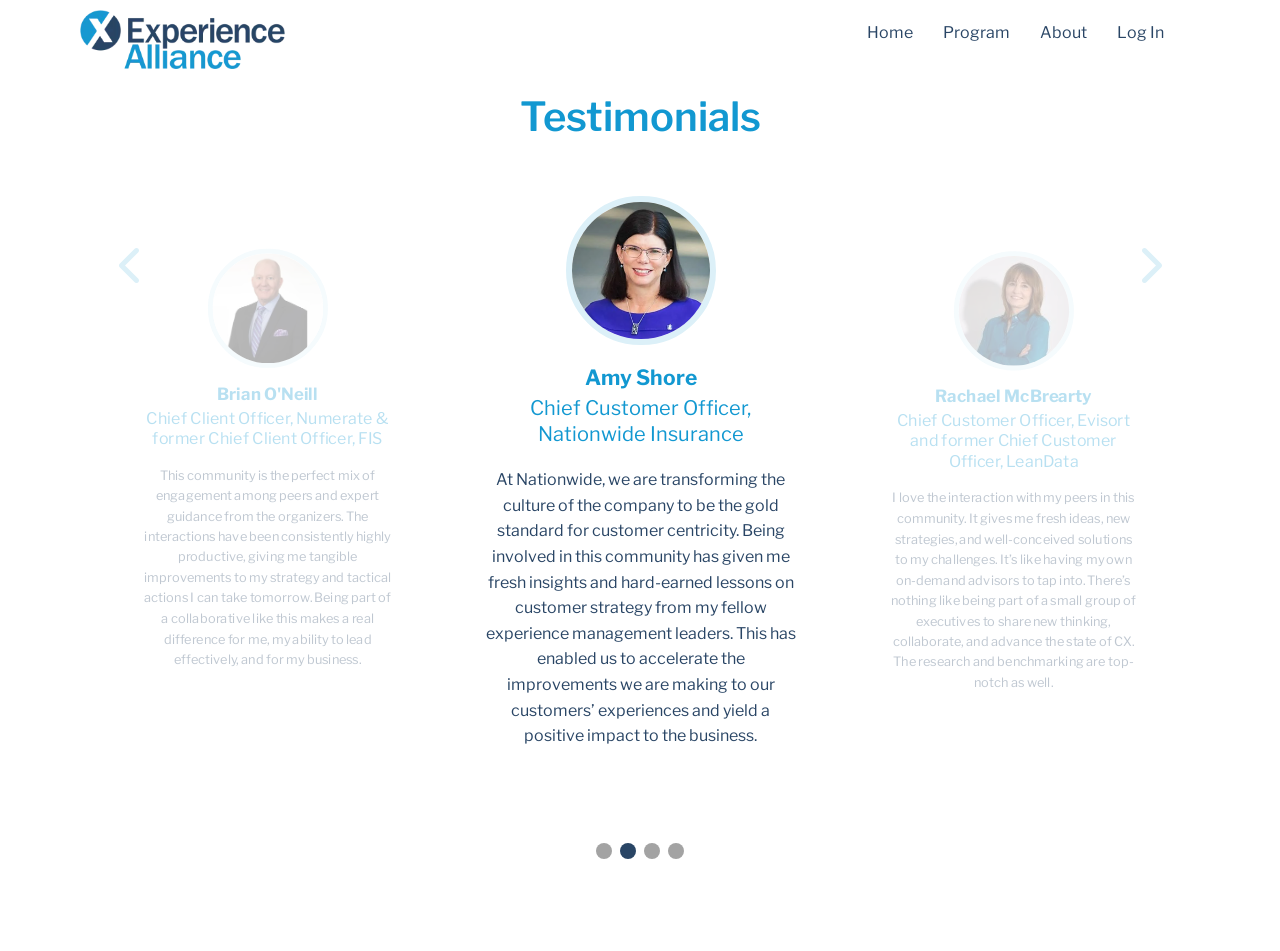How many navigation links are at the top?
Please give a detailed and thorough answer to the question, covering all relevant points.

I counted the number of navigation links at the top of the page by looking at the links with text 'Home', 'Program', 'About', and 'Log In'. There are four navigation links.